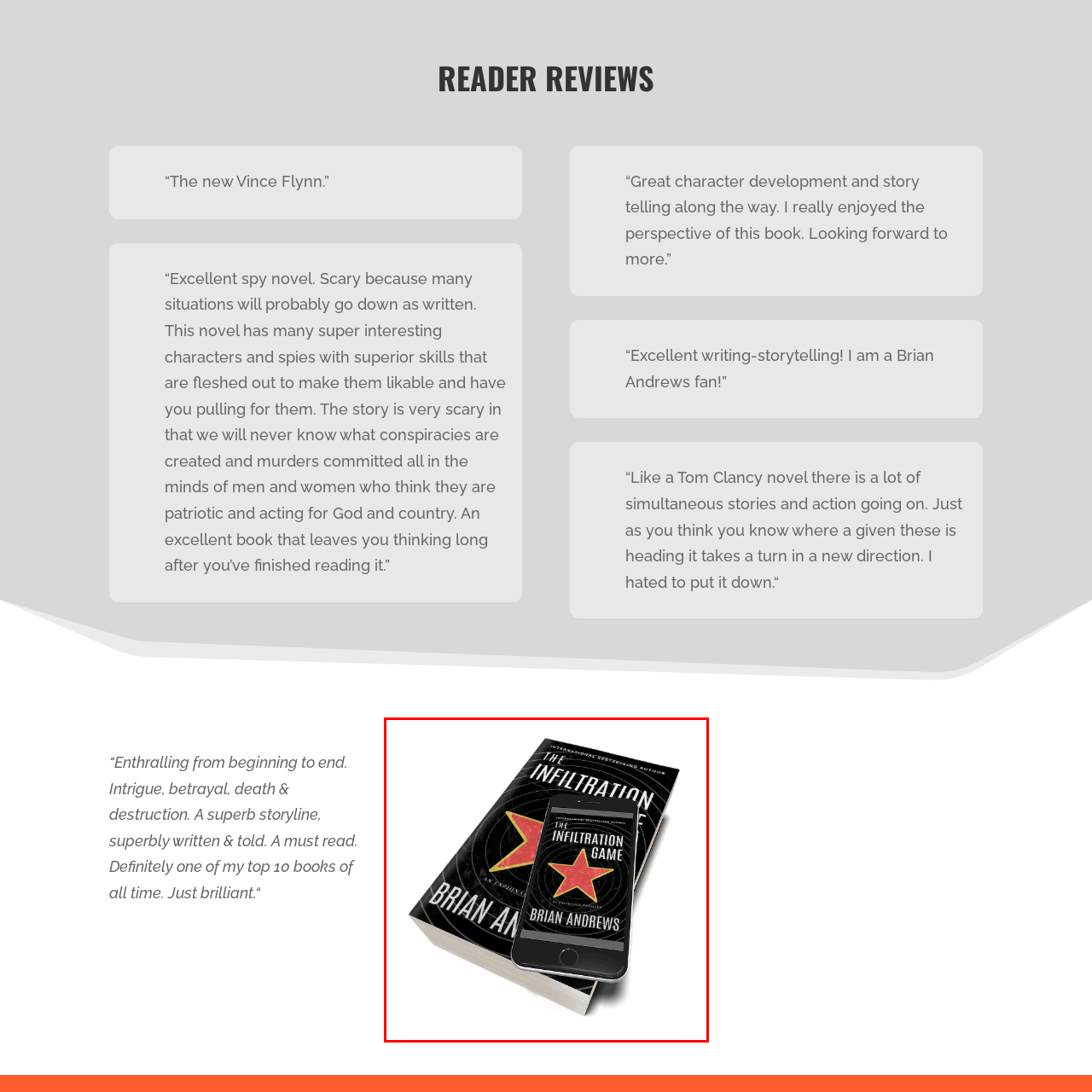Provide a thorough caption for the image that is surrounded by the red boundary.

The image features the cover of "The Infiltration Game," a gripping novel by Brian Andrews, prominently displayed on both a paperback book and a smartphone. The book showcases a striking design with a bold red star against a black background, conveying themes of espionage and intrigue. The title, "The Infiltration Game," is highlighted in a dynamic font, emphasizing its thrilling content. The smartphone, positioned against the book, displays the same cover, illustrating the availability of the book in both physical and digital formats. This modern presentation reflects the author's status as an internationally bestselling author, inviting readers into a world filled with suspense and unexpected twists.